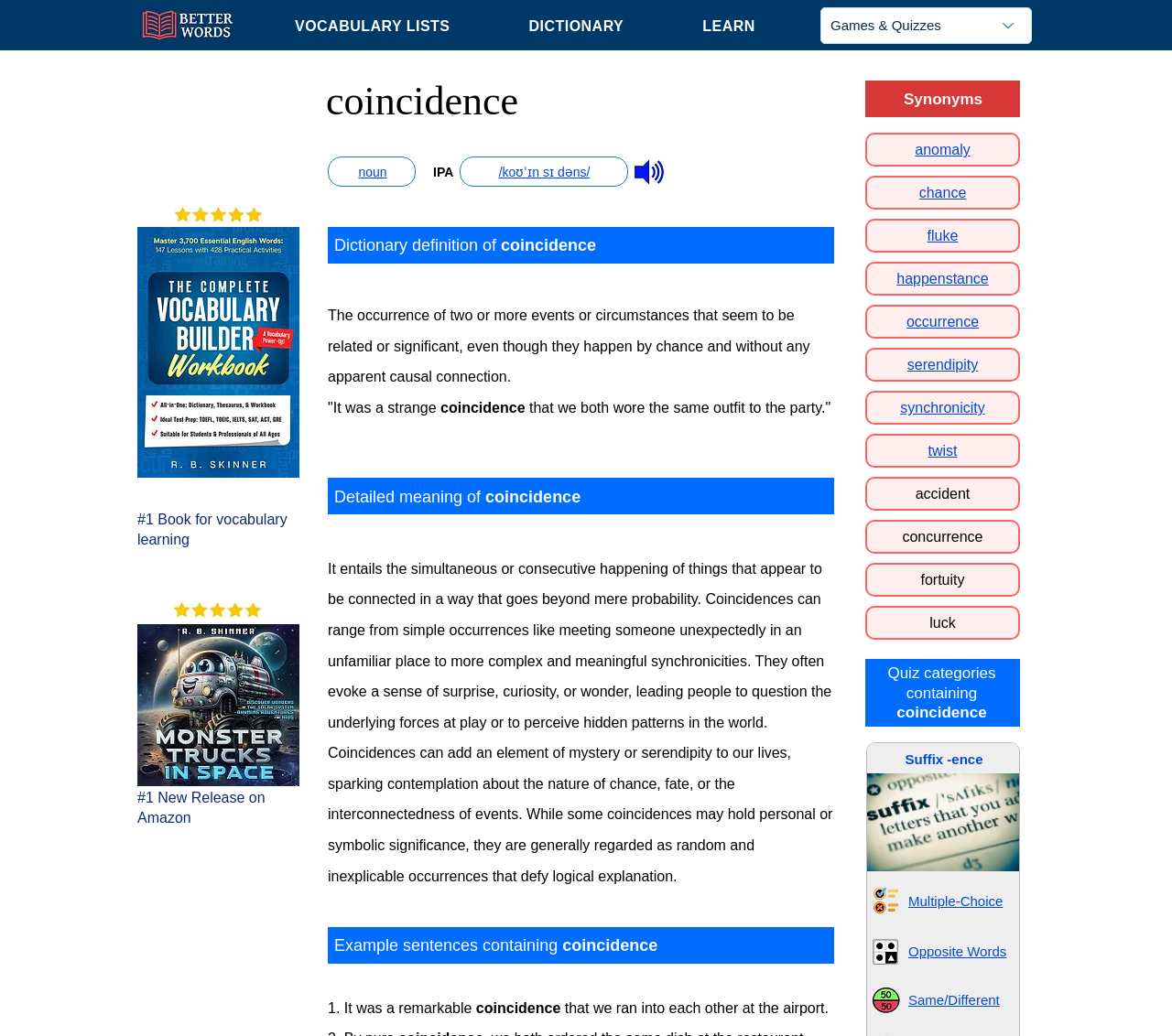What is the rating of 'The Complete Vocabulary Builder Workbook'?
Using the information from the image, answer the question thoroughly.

I looked at the webpage and found the rating of 'The Complete Vocabulary Builder Workbook' in the section where it is listed as a recommended book. The rating is displayed as 5 stars.